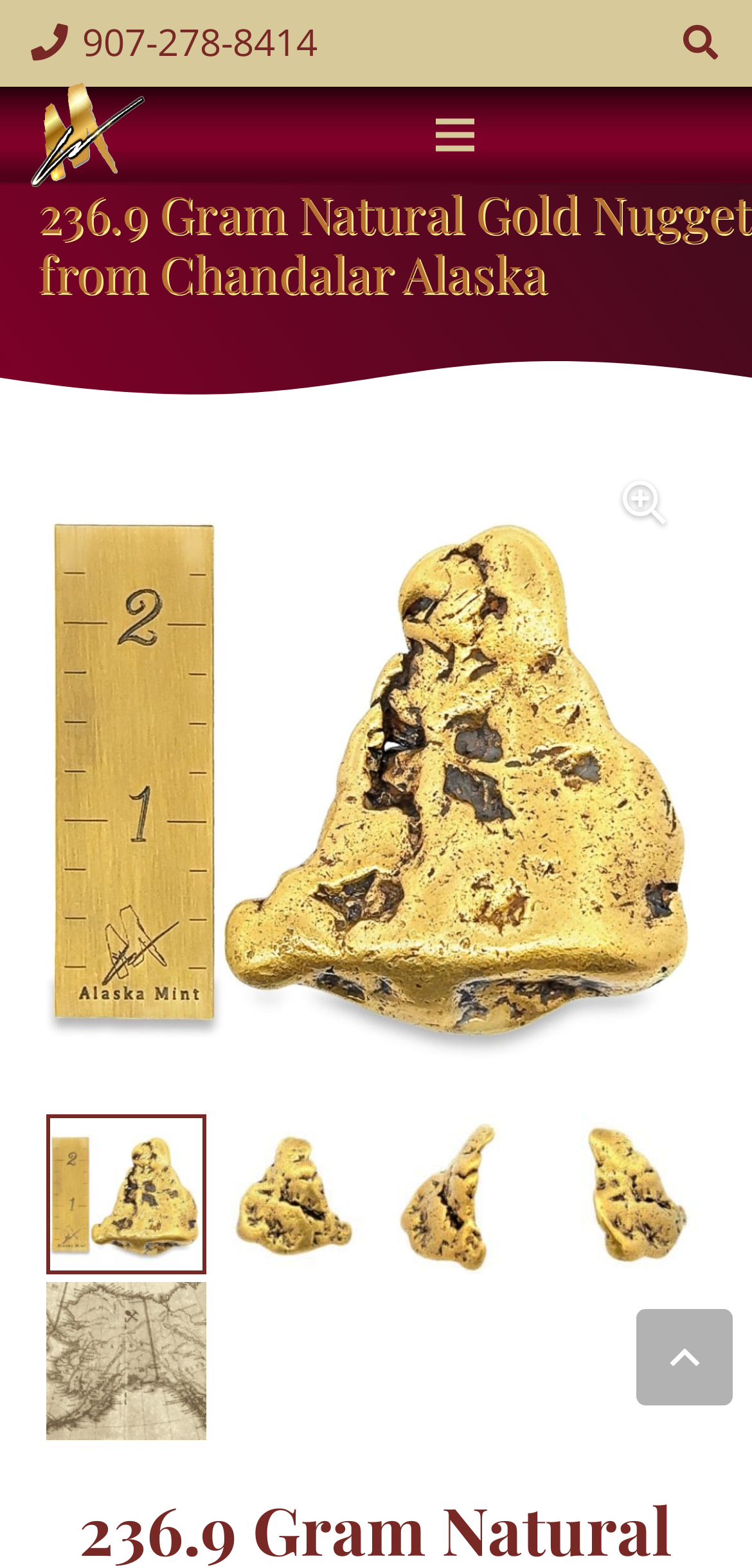Review the image closely and give a comprehensive answer to the question: What is the phone number on the top?

I found the phone number by looking at the top section of the webpage, where I saw a static text element with the phone number '907-278-8414'.